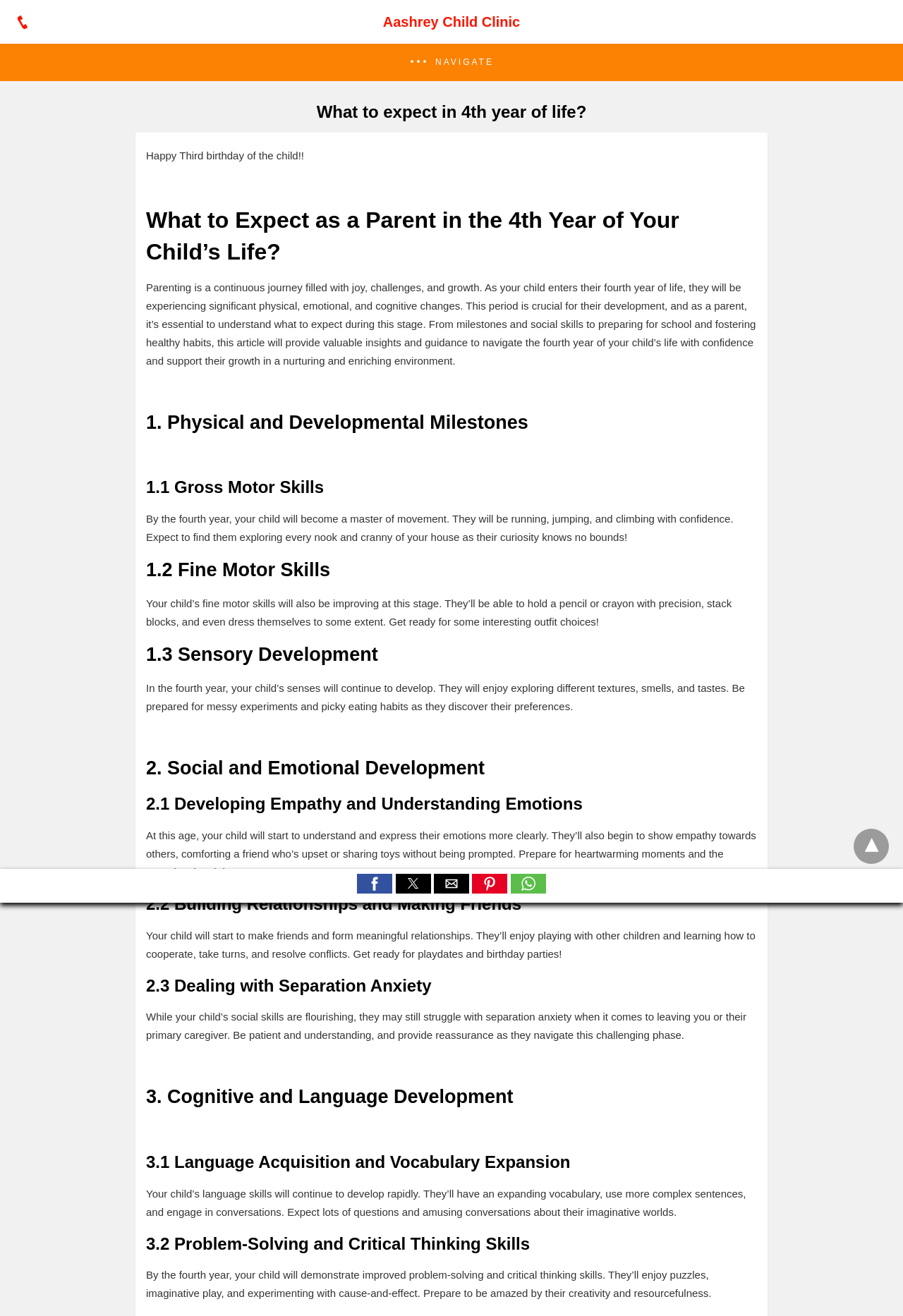Please specify the bounding box coordinates in the format (top-left x, top-left y, bottom-right x, bottom-right y), with all values as floating point numbers between 0 and 1. Identify the bounding box of the UI element described by: aria-label="Share by facebook"

[0.395, 0.664, 0.434, 0.679]